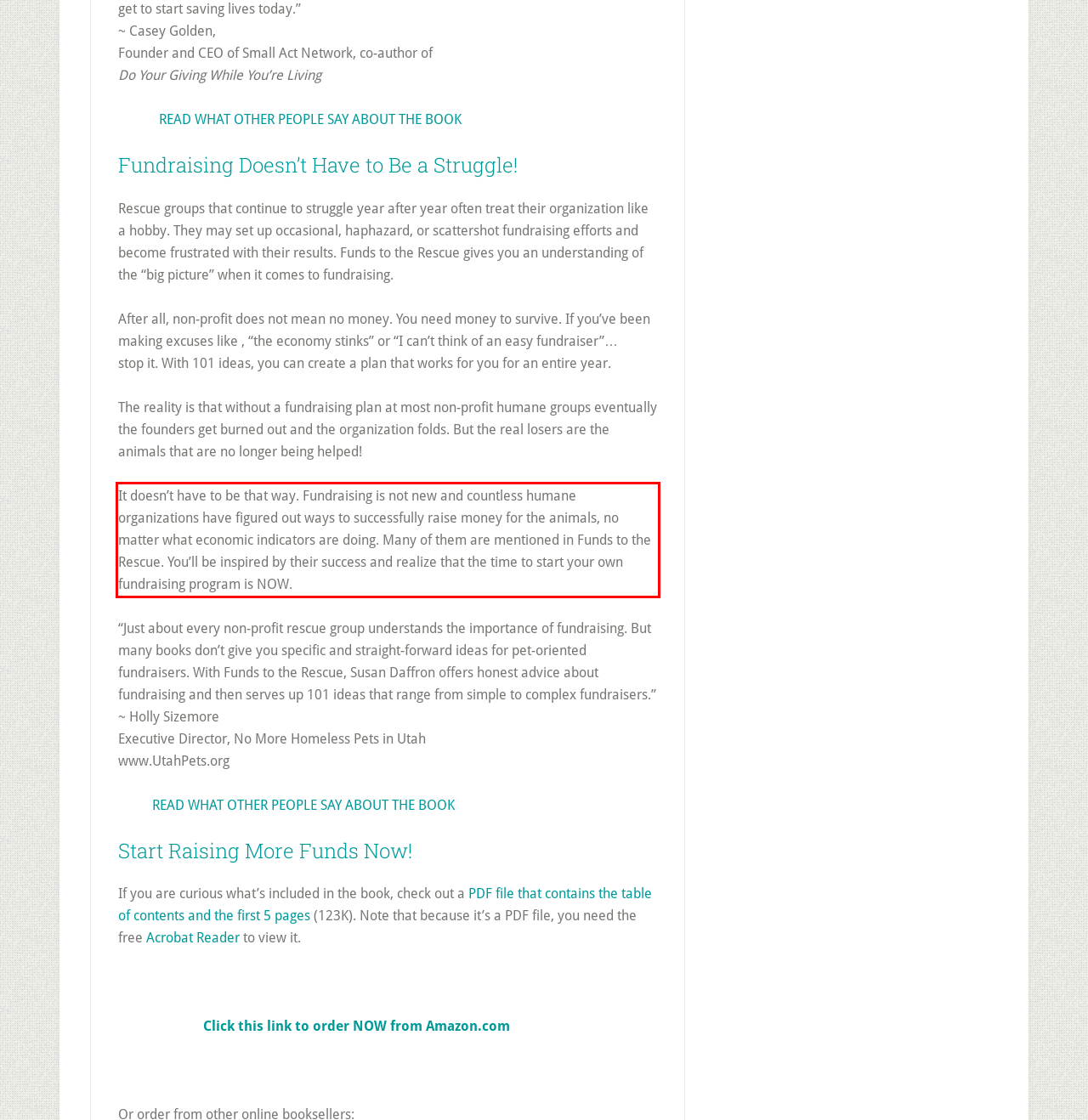Look at the screenshot of the webpage, locate the red rectangle bounding box, and generate the text content that it contains.

It doesn’t have to be that way. Fundraising is not new and countless humane organizations have figured out ways to successfully raise money for the animals, no matter what economic indicators are doing. Many of them are mentioned in Funds to the Rescue. You’ll be inspired by their success and realize that the time to start your own fundraising program is NOW.